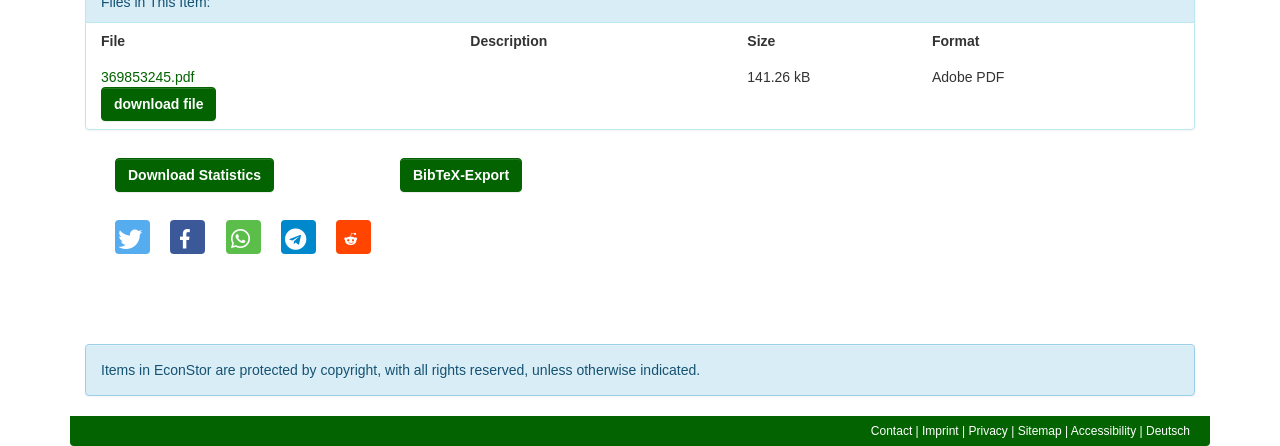What is the file format of the downloadable file?
Provide a concise answer using a single word or phrase based on the image.

Adobe PDF